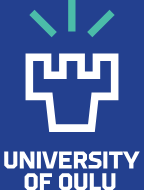What is the shape of the graphic symbol?
Based on the screenshot, respond with a single word or phrase.

Castle-like